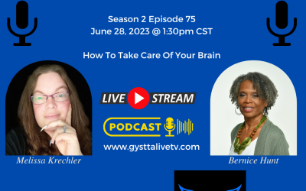Thoroughly describe the content and context of the image.

The image promotes Season 2, Episode 75 of a podcast titled "How To Take Care Of Your Brain," which aired on June 28, 2023, at 1:30 PM CST. Featured in the image are two hosts, Melissa Krechler and Bernice Hunt, each visually represented alongside a microphone icon, suggesting a dynamic conversation. The design includes vivid blue backgrounds, and red accents direct attention to the "LIVE STREAM" and "PODCAST" text, as well as a play button indicating engagement with the content. The website link, www.gysttalivetv.com, is prominently displayed, encouraging listeners to tune in for insights on emotional health and mental well-being, emphasizing the importance of controlling emotions for overall health.